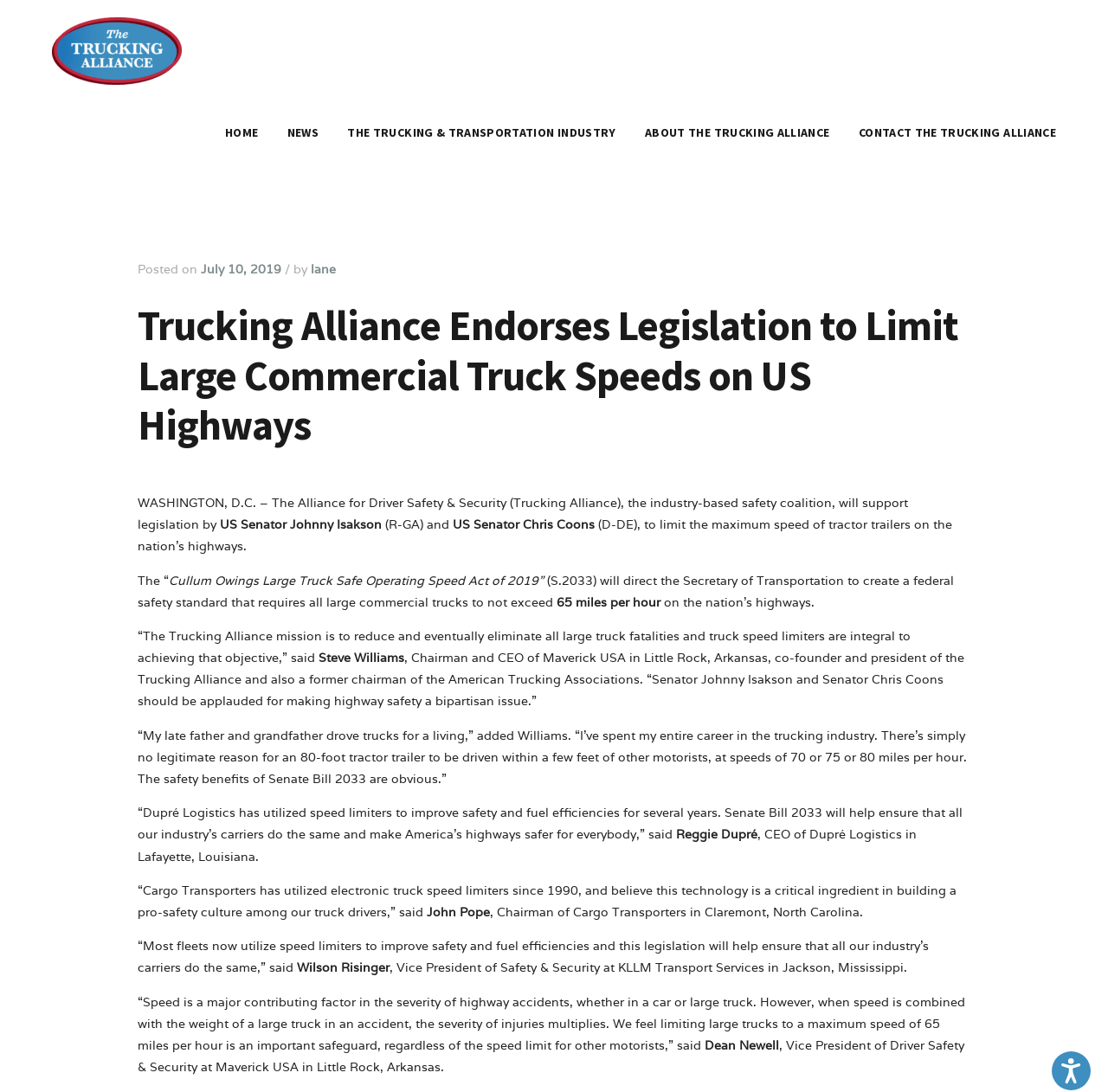Please identify the bounding box coordinates of the element's region that needs to be clicked to fulfill the following instruction: "View the NEWS page". The bounding box coordinates should consist of four float numbers between 0 and 1, i.e., [left, top, right, bottom].

[0.259, 0.109, 0.288, 0.133]